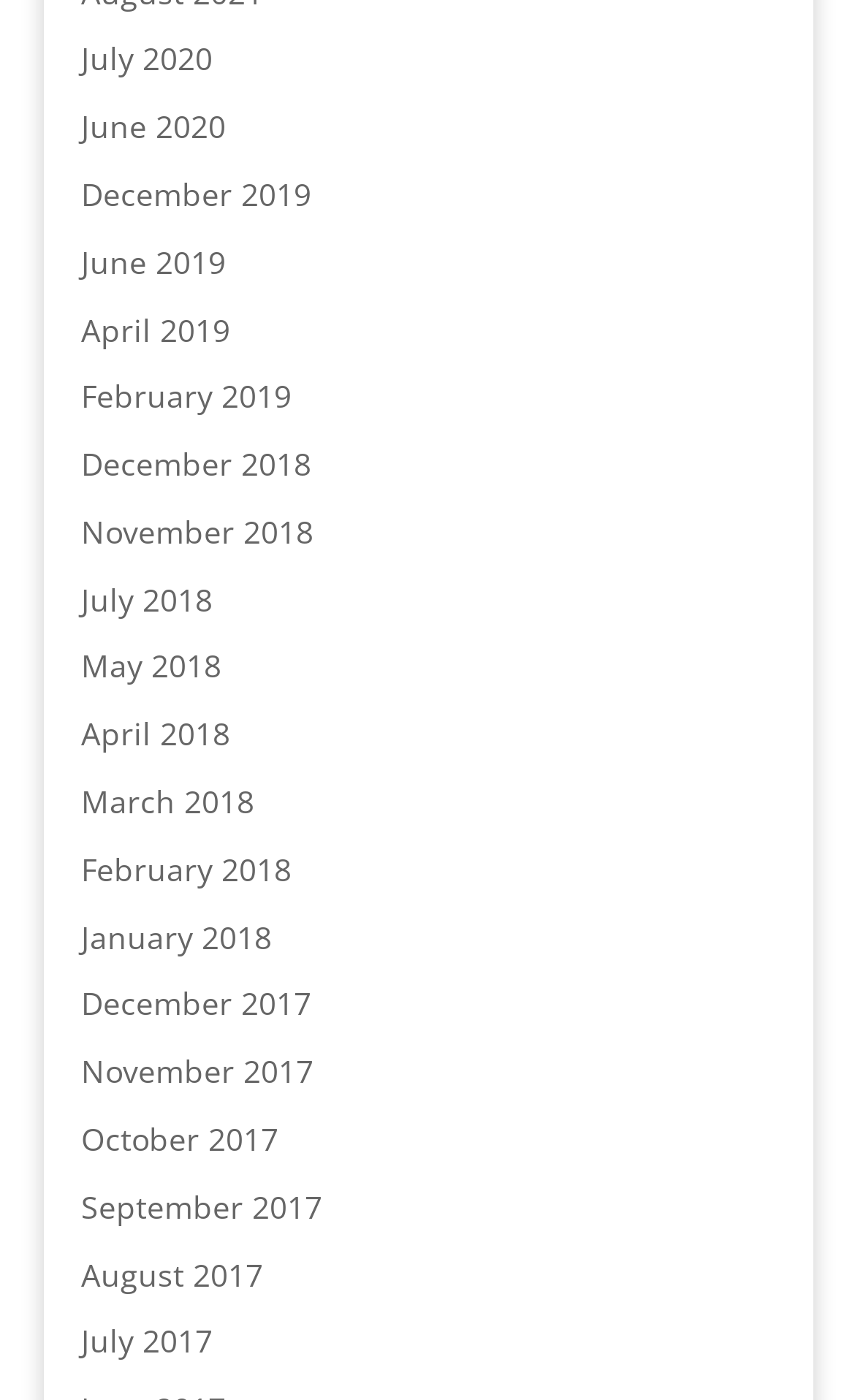Bounding box coordinates are to be given in the format (top-left x, top-left y, bottom-right x, bottom-right y). All values must be floating point numbers between 0 and 1. Provide the bounding box coordinate for the UI element described as: November 2018

[0.095, 0.365, 0.367, 0.394]